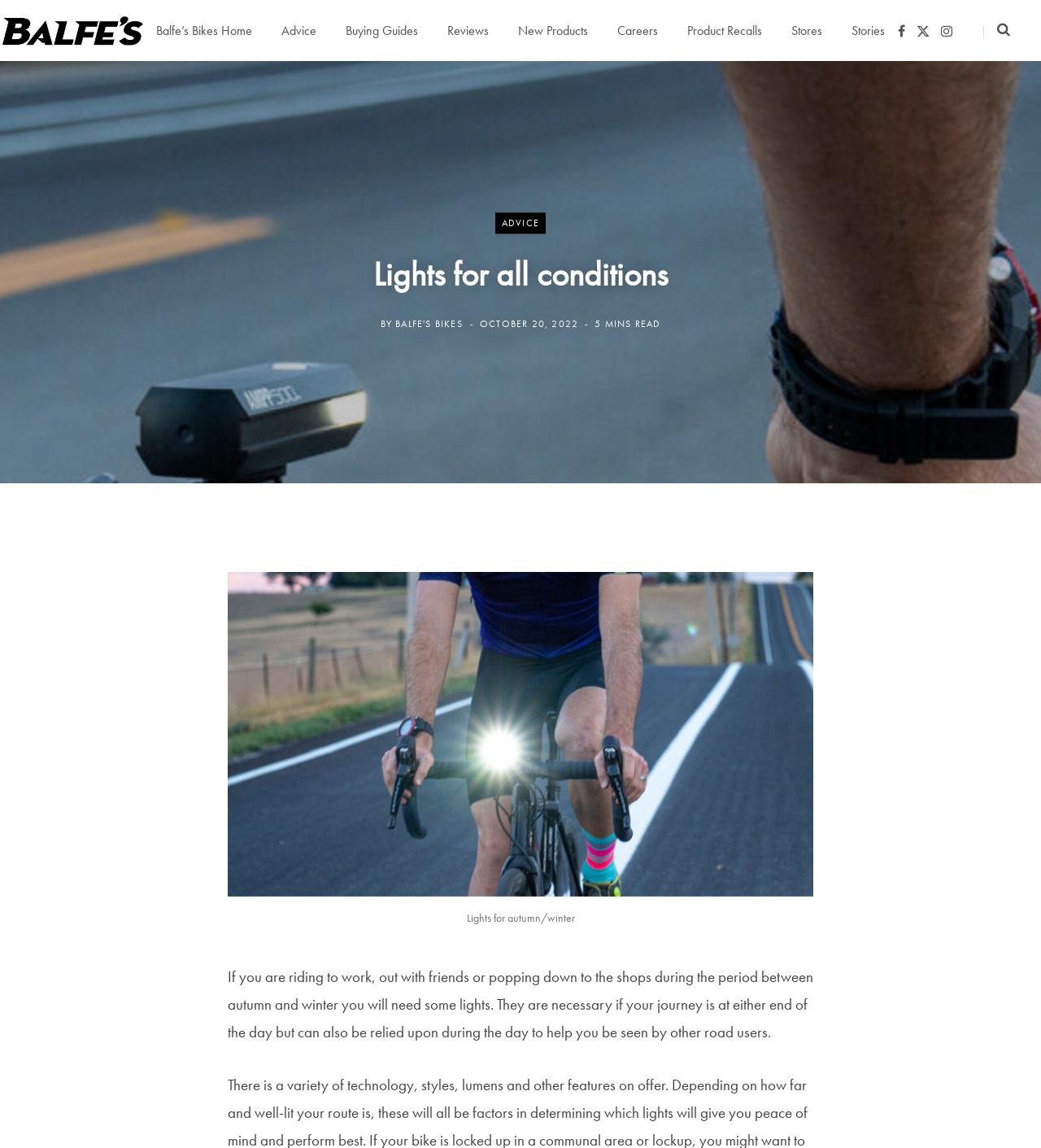Please identify the bounding box coordinates for the region that you need to click to follow this instruction: "Click the link to contact".

None